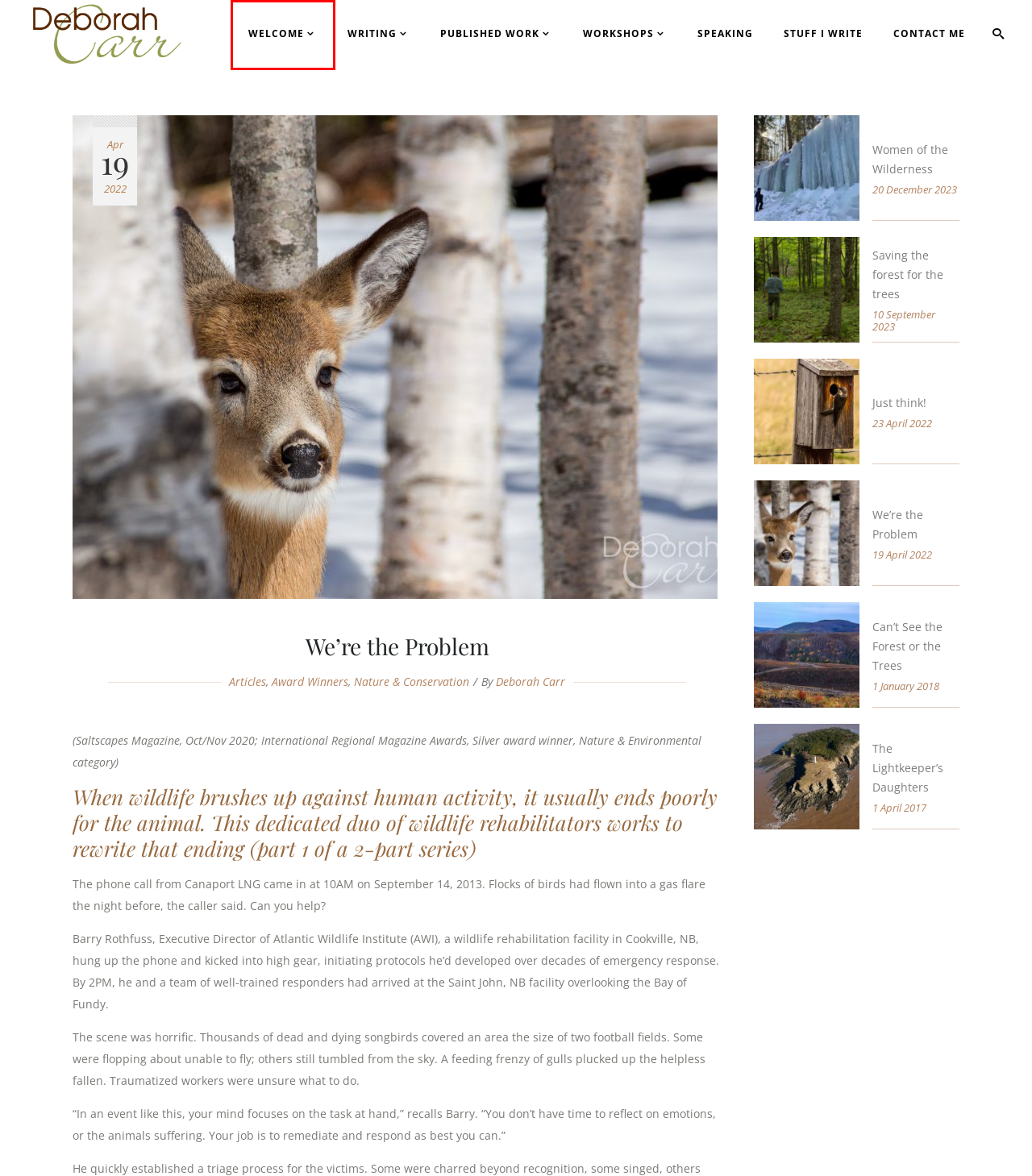View the screenshot of the webpage containing a red bounding box around a UI element. Select the most fitting webpage description for the new page shown after the element in the red bounding box is clicked. Here are the candidates:
A. Articles – Deborah Carr
B. Deborah Carr – Atlantic Canadian Author, Freelance Writer, Speaker, Writing Coach
C. Deborah Carr – Deborah Carr
D. Women of the Wilderness – Deborah Carr
E. Stuff I Write – Deborah Carr
F. Award Winners – Deborah Carr
G. Just think! – Deborah Carr
H. Nature & Conservation – Deborah Carr

B